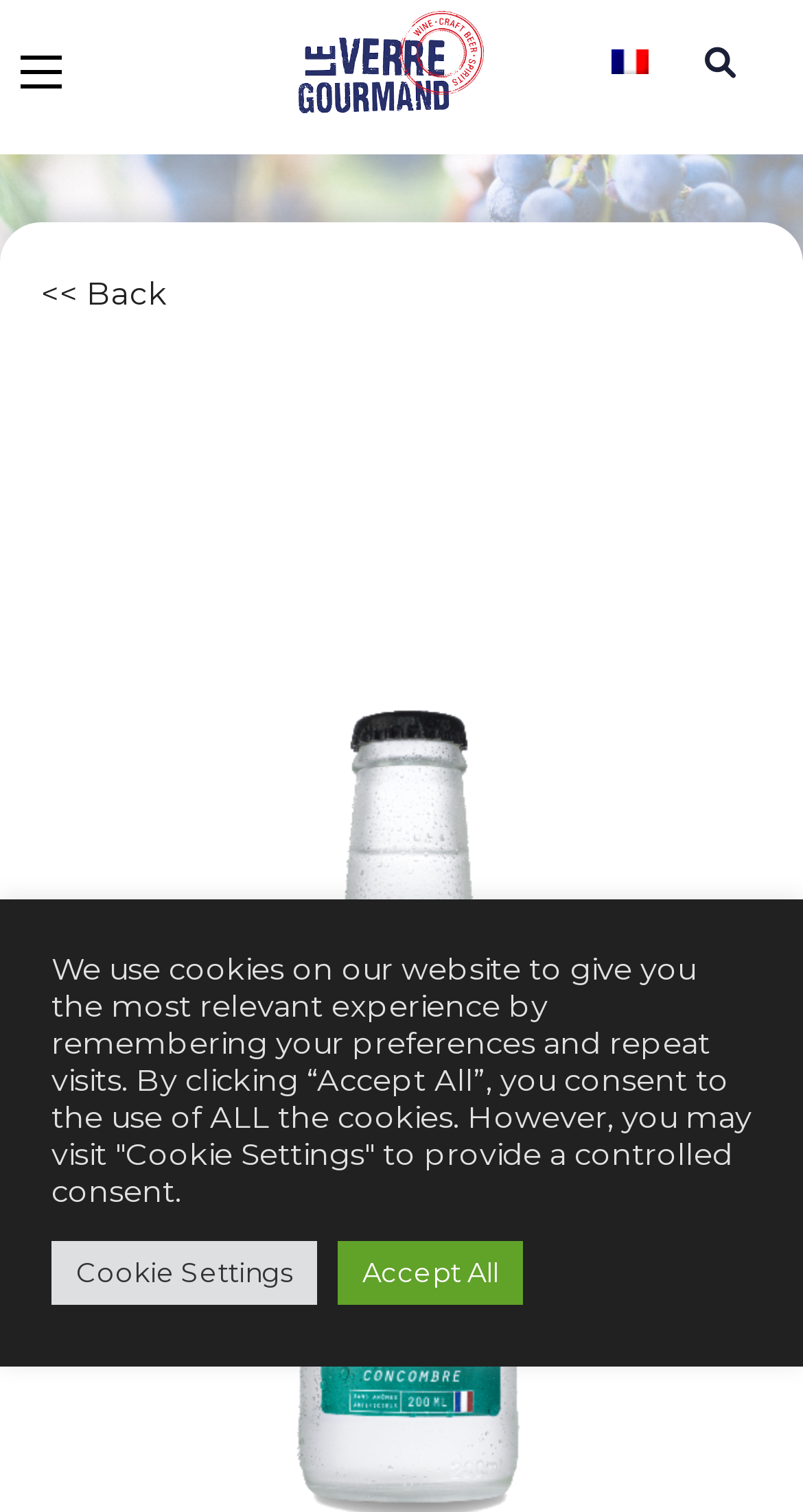Determine the primary headline of the webpage.

HYSOPE EAU TONIQUE CONCOMBRE 20CL